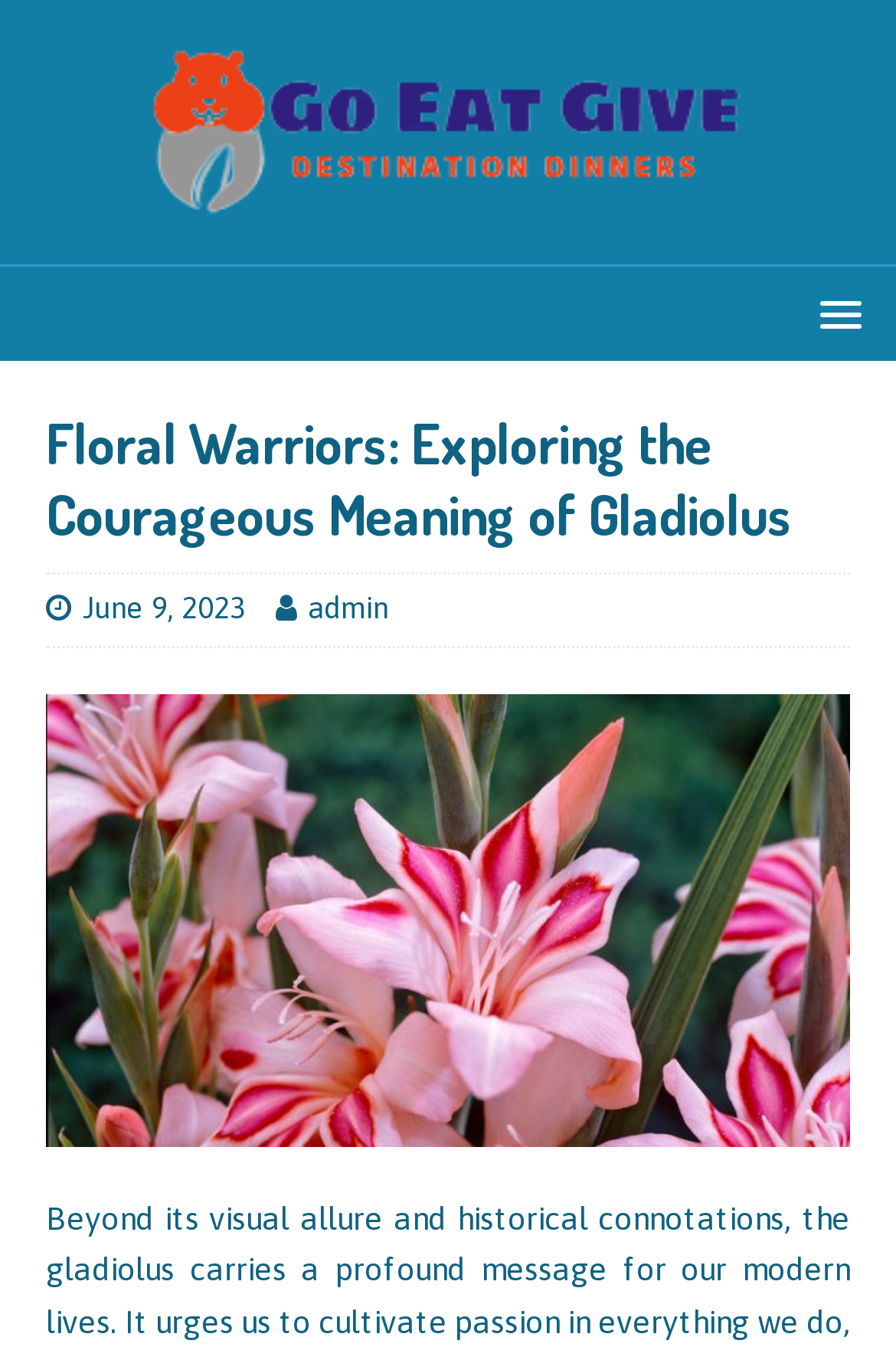Please analyze the image and give a detailed answer to the question:
Is there a menu on the webpage?

I found that there is a menu on the webpage by looking at the link with the attribute 'hasPopup: menu' which is located at the top right corner of the webpage.